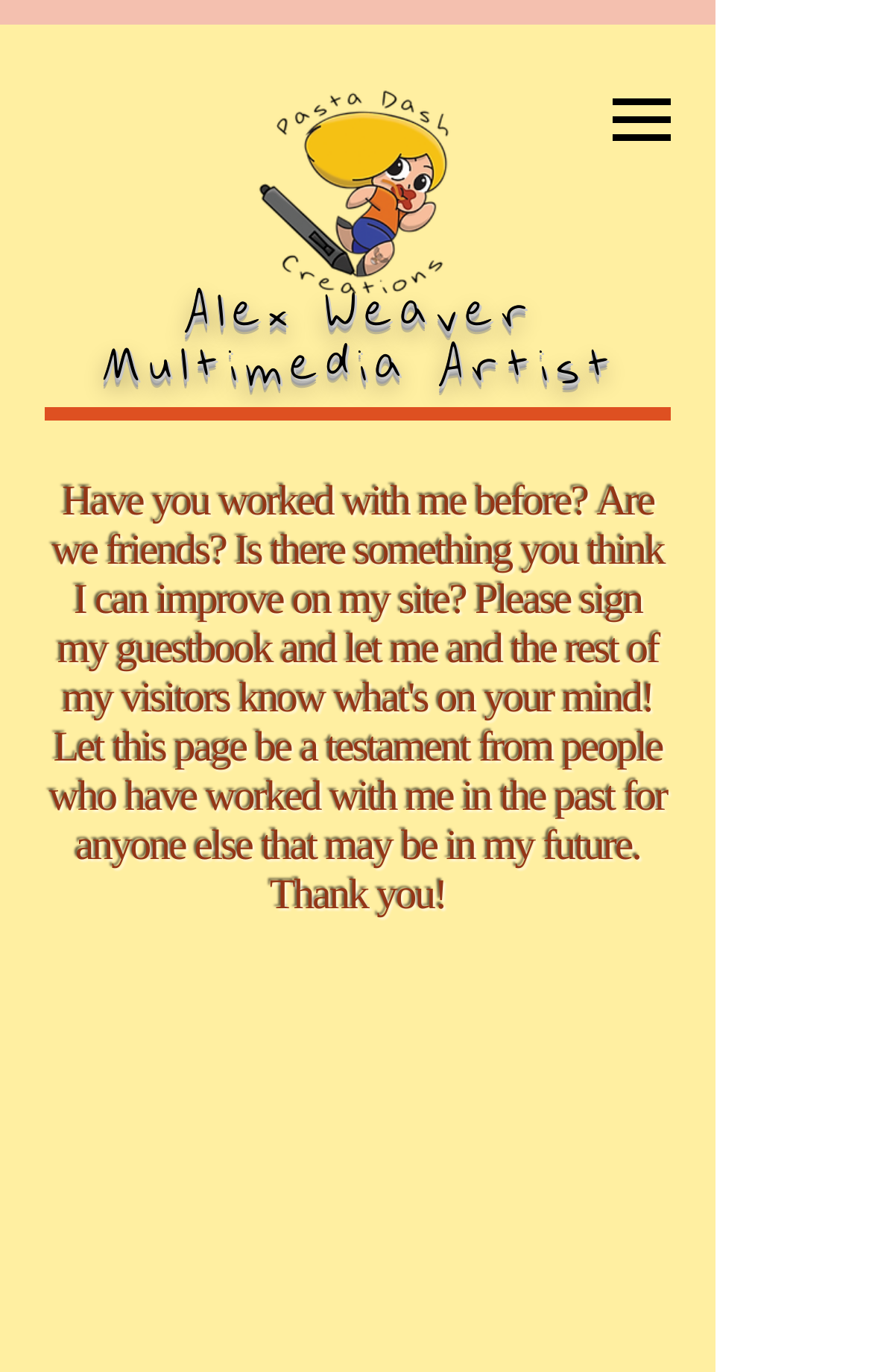Is the guestbook a way to showcase testimonials?
Please answer the question with a detailed response using the information from the screenshot.

The guestbook can be inferred to be a way to showcase testimonials from the text that explains its purpose. The text states that the guestbook is a 'testament from people who have worked with me in the past for anyone else that may be in my future', suggesting that it is a way to showcase feedback and testimonials from previous clients or collaborators.